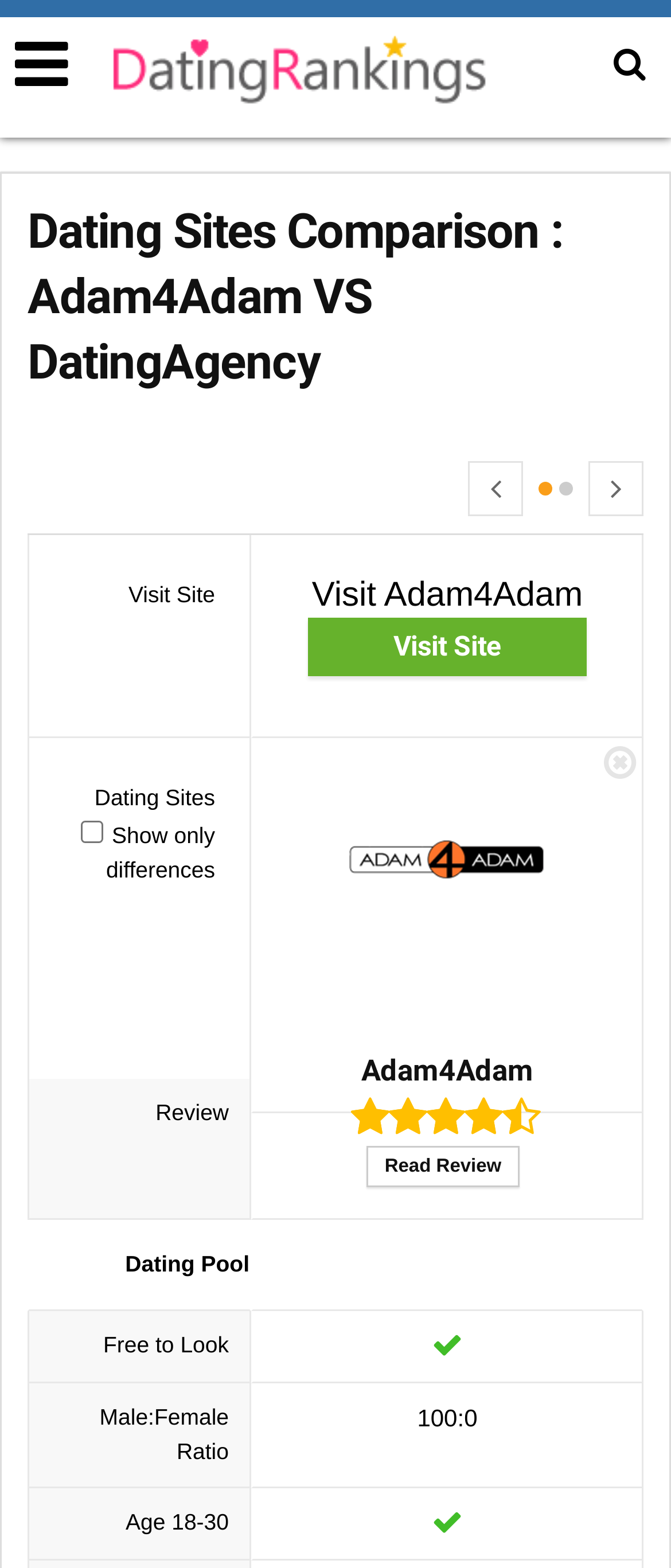Please reply to the following question using a single word or phrase: 
What is the purpose of the 'Show only differences' checkbox?

To filter differences